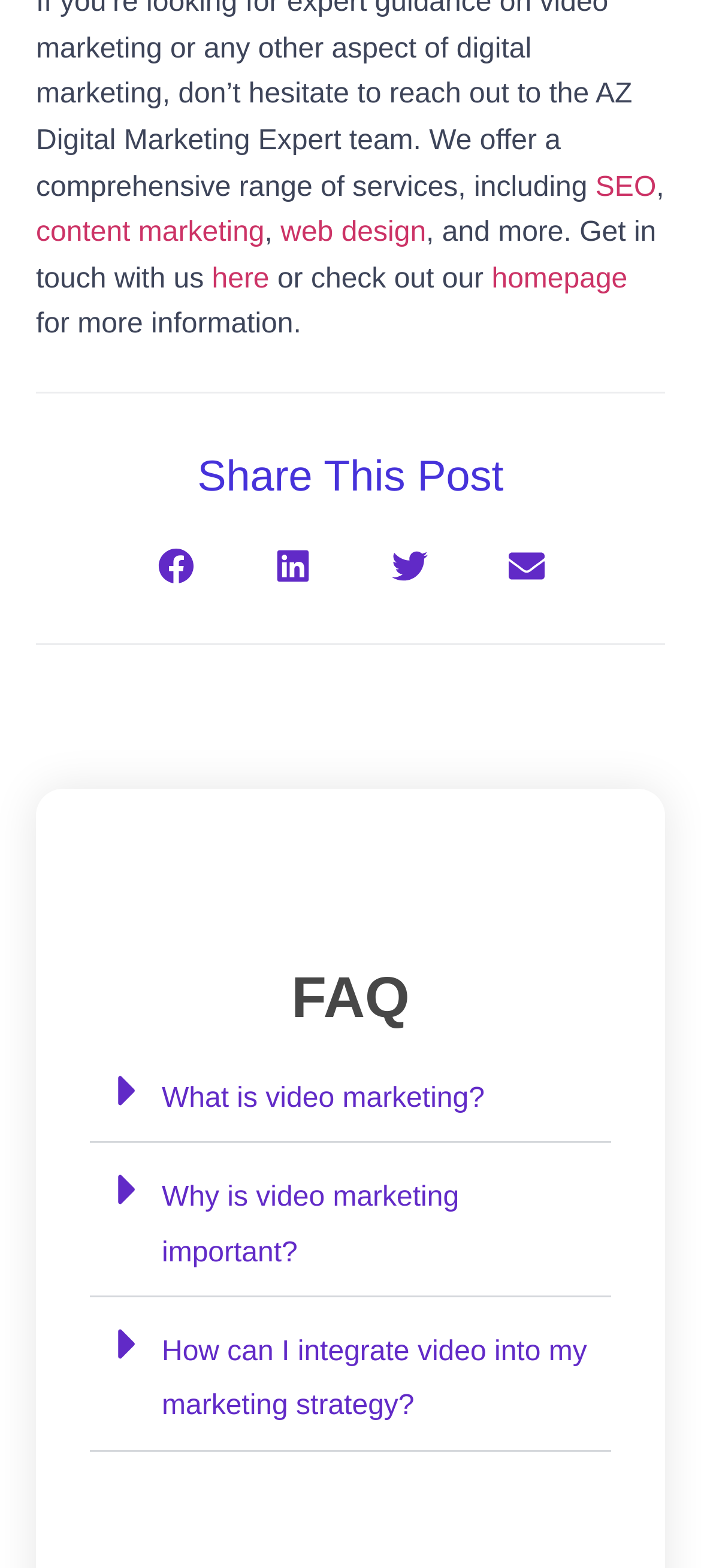Using the element description: "aria-label="Share on email"", determine the bounding box coordinates for the specified UI element. The coordinates should be four float numbers between 0 and 1, [left, top, right, bottom].

[0.692, 0.336, 0.808, 0.387]